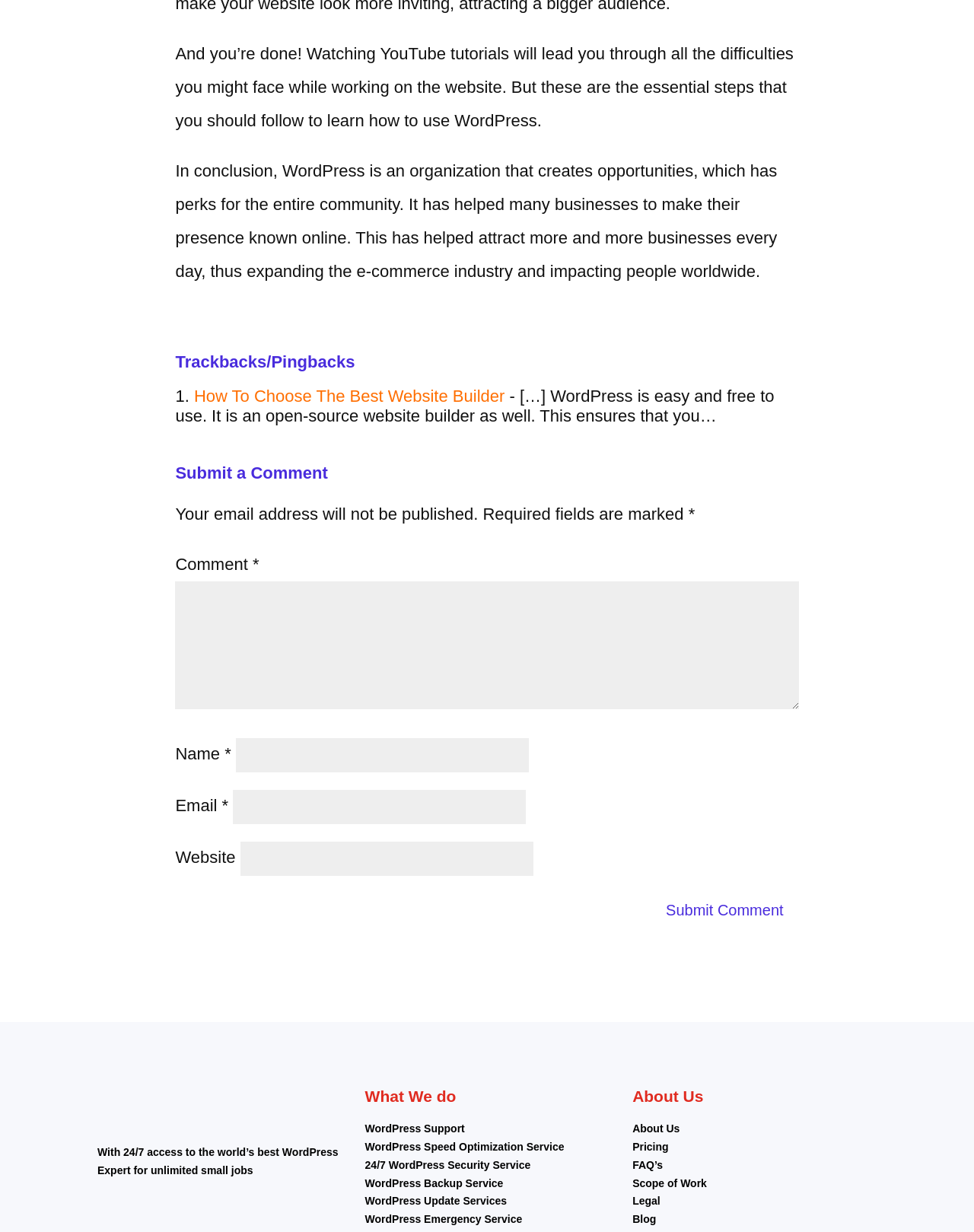Find the bounding box coordinates of the element to click in order to complete the given instruction: "Enter your name."

[0.242, 0.599, 0.543, 0.627]